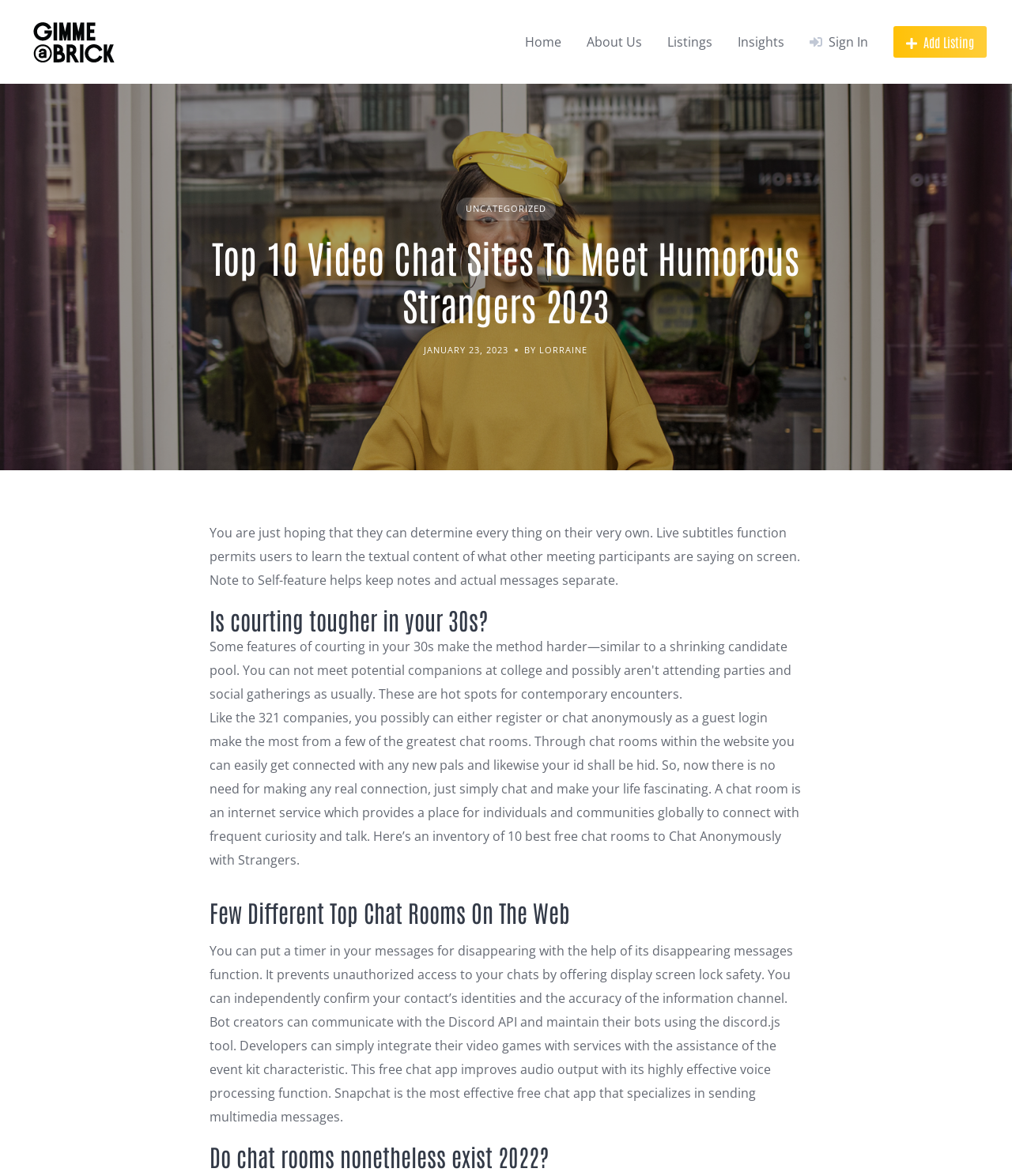Can you pinpoint the bounding box coordinates for the clickable element required for this instruction: "Sign in to the website"? The coordinates should be four float numbers between 0 and 1, i.e., [left, top, right, bottom].

[0.8, 0.028, 0.858, 0.044]